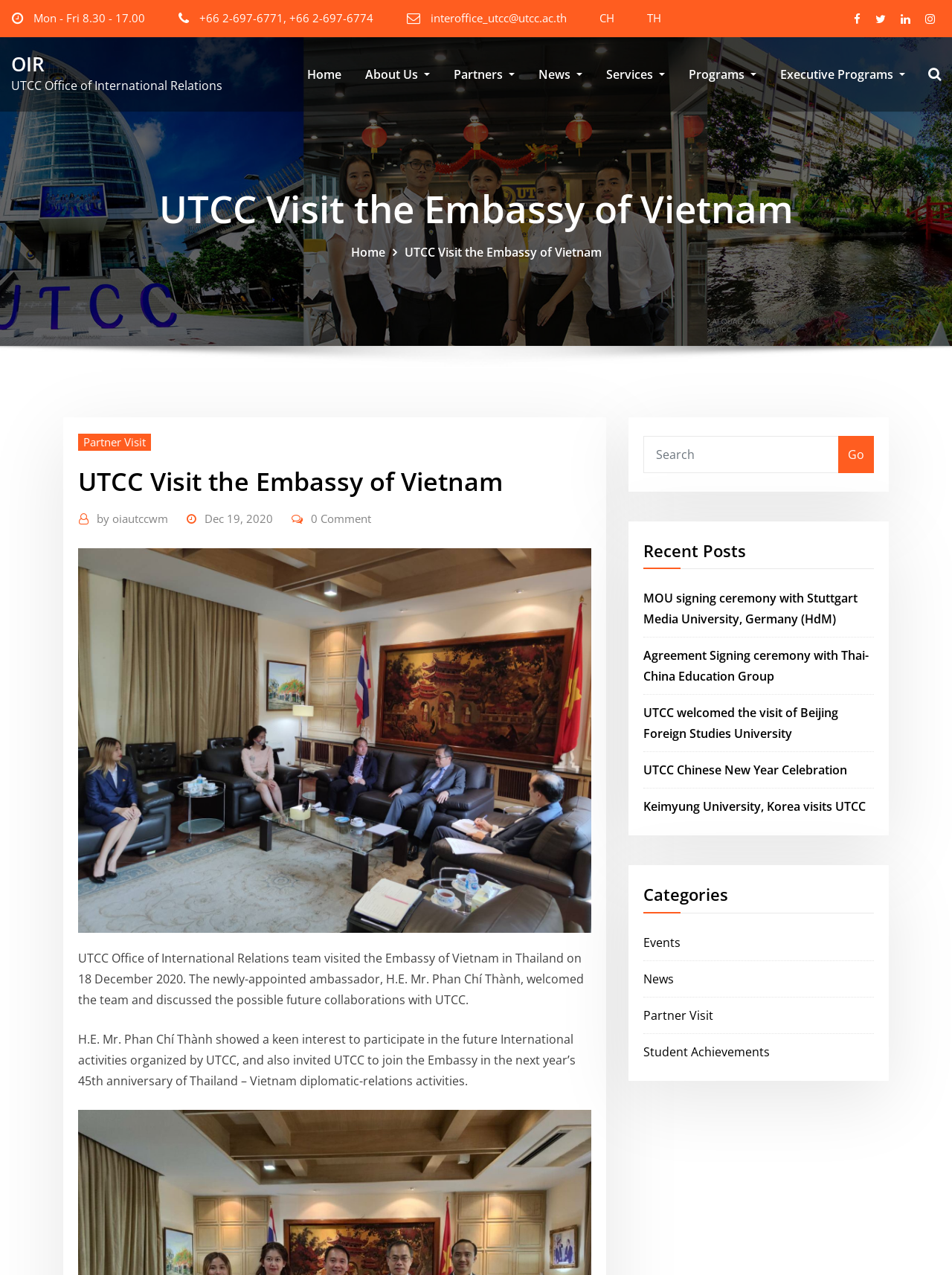Describe every aspect of the webpage comprehensively.

The webpage is about the Office of International Relations (OIR) at UTCC, with a focus on their visit to the Embassy of Vietnam. At the top, there is a section with contact information, including office hours, phone numbers, and an email address. Below this, there is a heading "OIR" followed by a link to the OIR page.

The main content of the page is divided into two columns. On the left, there is a menu with links to various pages, including "Home", "About Us", "Partners", "News", "Services", "Programs", and "Executive Programs". Each of these links has a dropdown menu with additional options.

On the right, there is a section with a heading "UTCC Visit the Embassy of Vietnam" followed by a brief article about the visit. The article includes two paragraphs of text and a figure, likely an image. Below this, there is a section with links to recent posts, including "MOU signing ceremony with Stuttgart Media University, Germany (HdM)", "Agreement Signing ceremony with Thai-China Education Group", and several others.

At the bottom of the page, there is a search bar with a "Go" button, and a section with links to categories, including "Events", "News", "Partner Visit", and "Student Achievements". There are also several social media links and a link to the UTCC homepage.